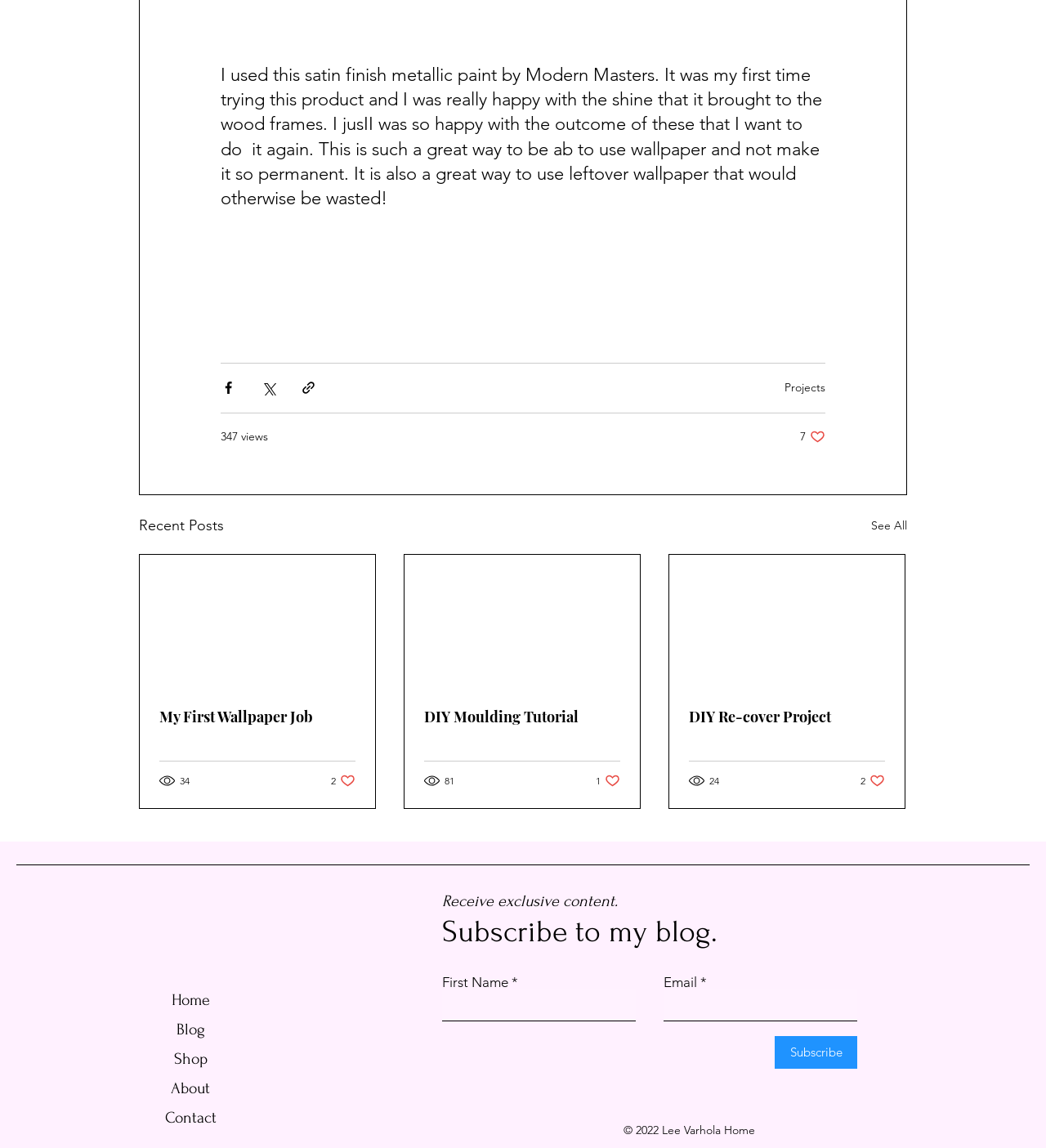Locate the bounding box coordinates of the element you need to click to accomplish the task described by this instruction: "View recent posts".

[0.133, 0.447, 0.214, 0.468]